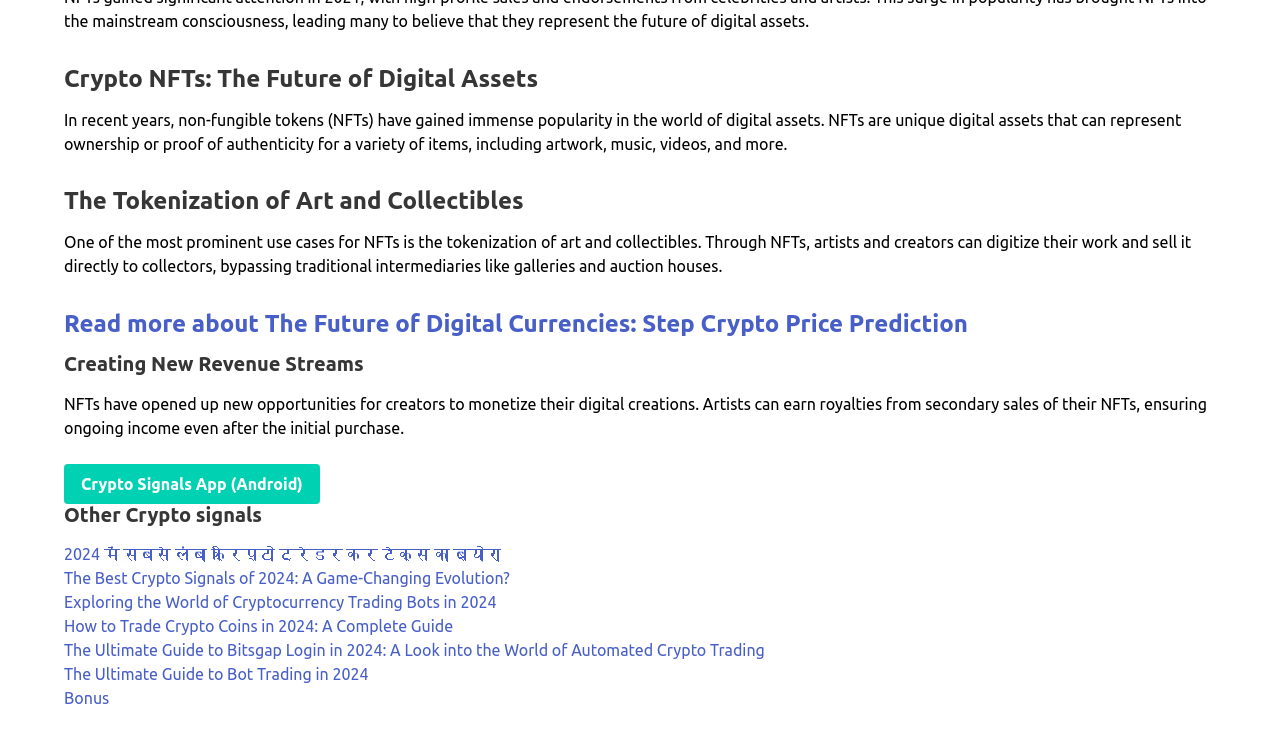Use a single word or phrase to respond to the question:
What is the topic of the first heading?

Crypto NFTs